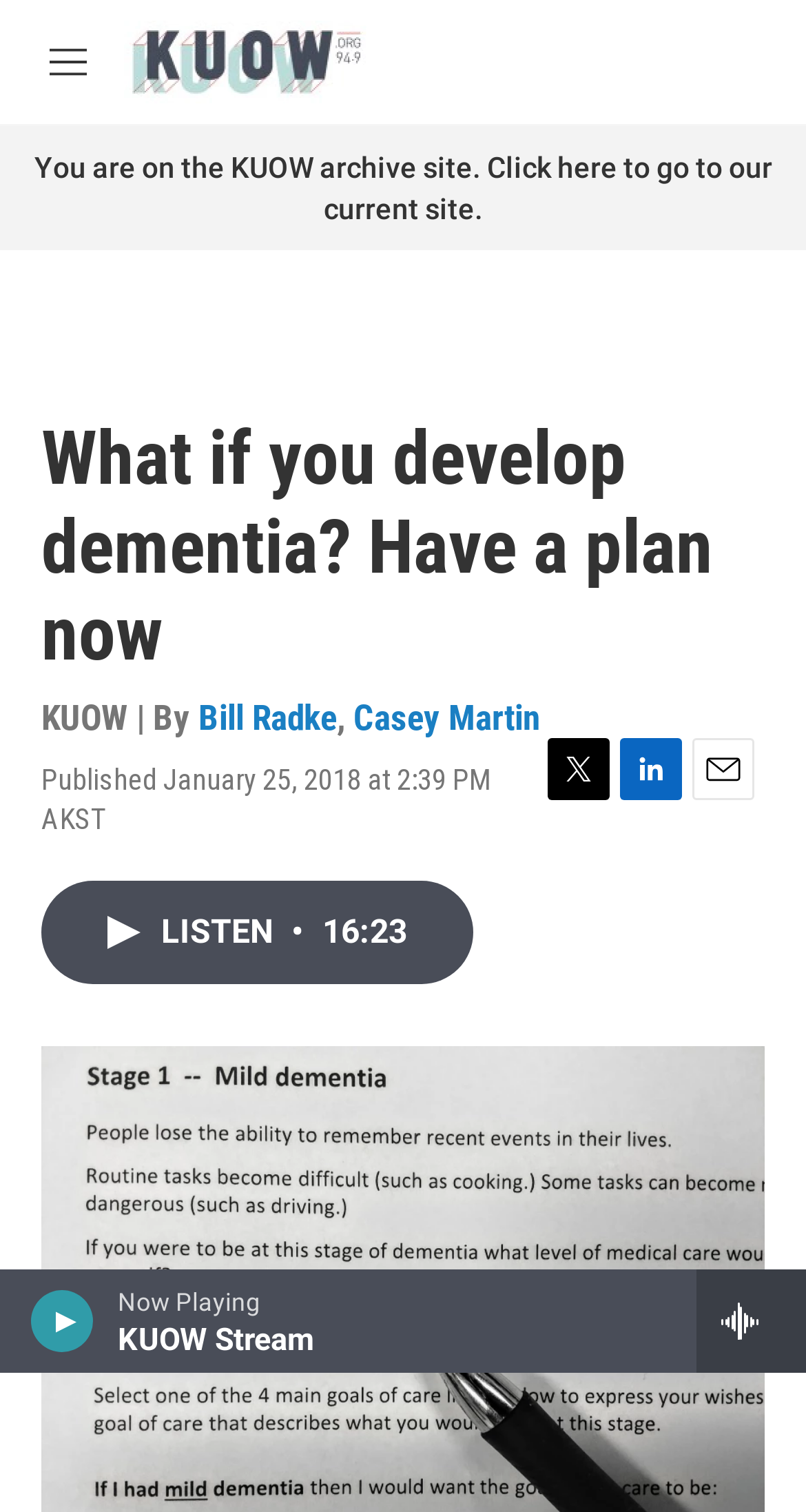Please identify the bounding box coordinates of the clickable element to fulfill the following instruction: "Listen to the audio". The coordinates should be four float numbers between 0 and 1, i.e., [left, top, right, bottom].

[0.051, 0.582, 0.587, 0.651]